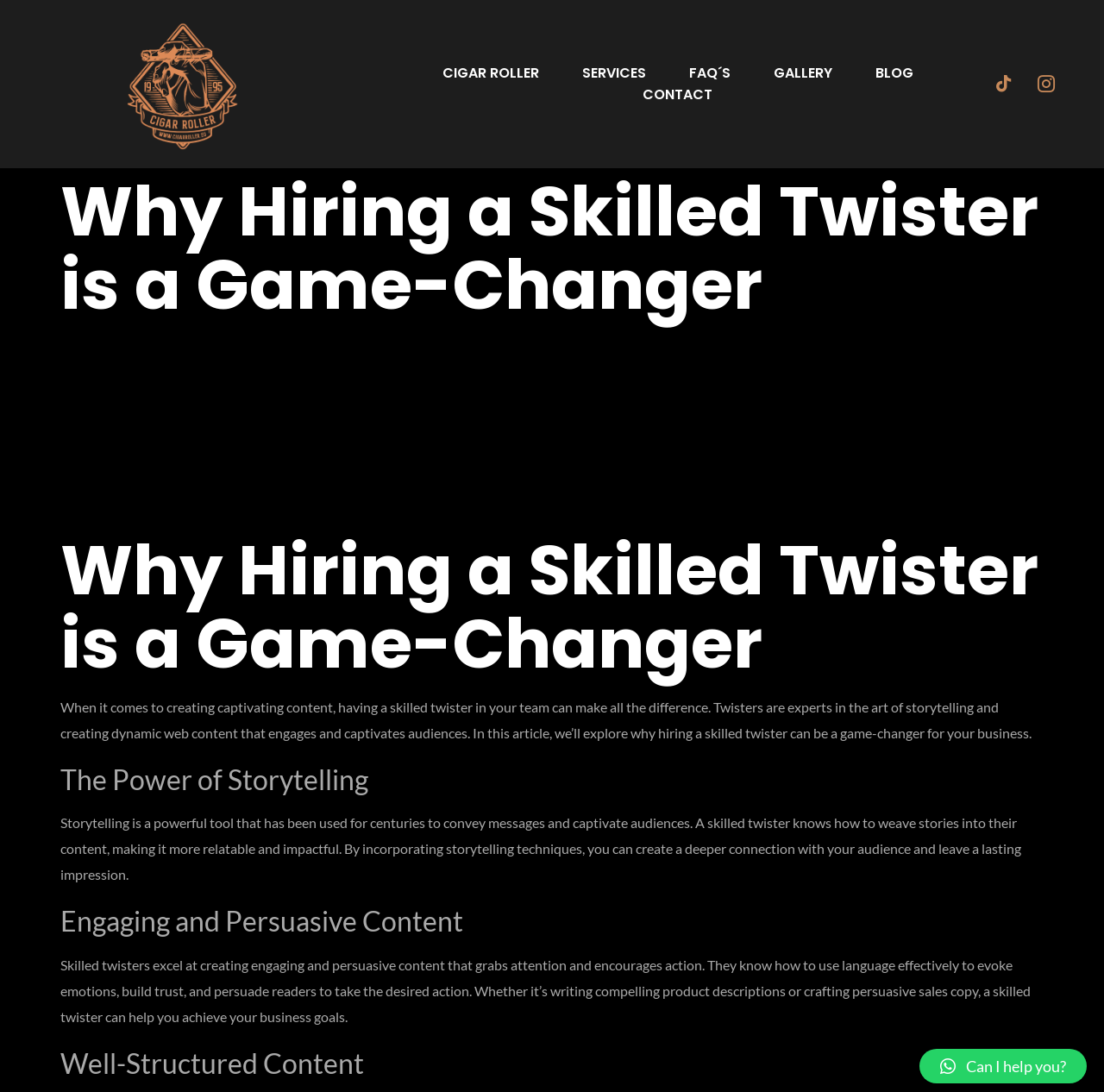Identify the bounding box coordinates of the area you need to click to perform the following instruction: "Ask for help".

[0.833, 0.961, 0.984, 0.992]